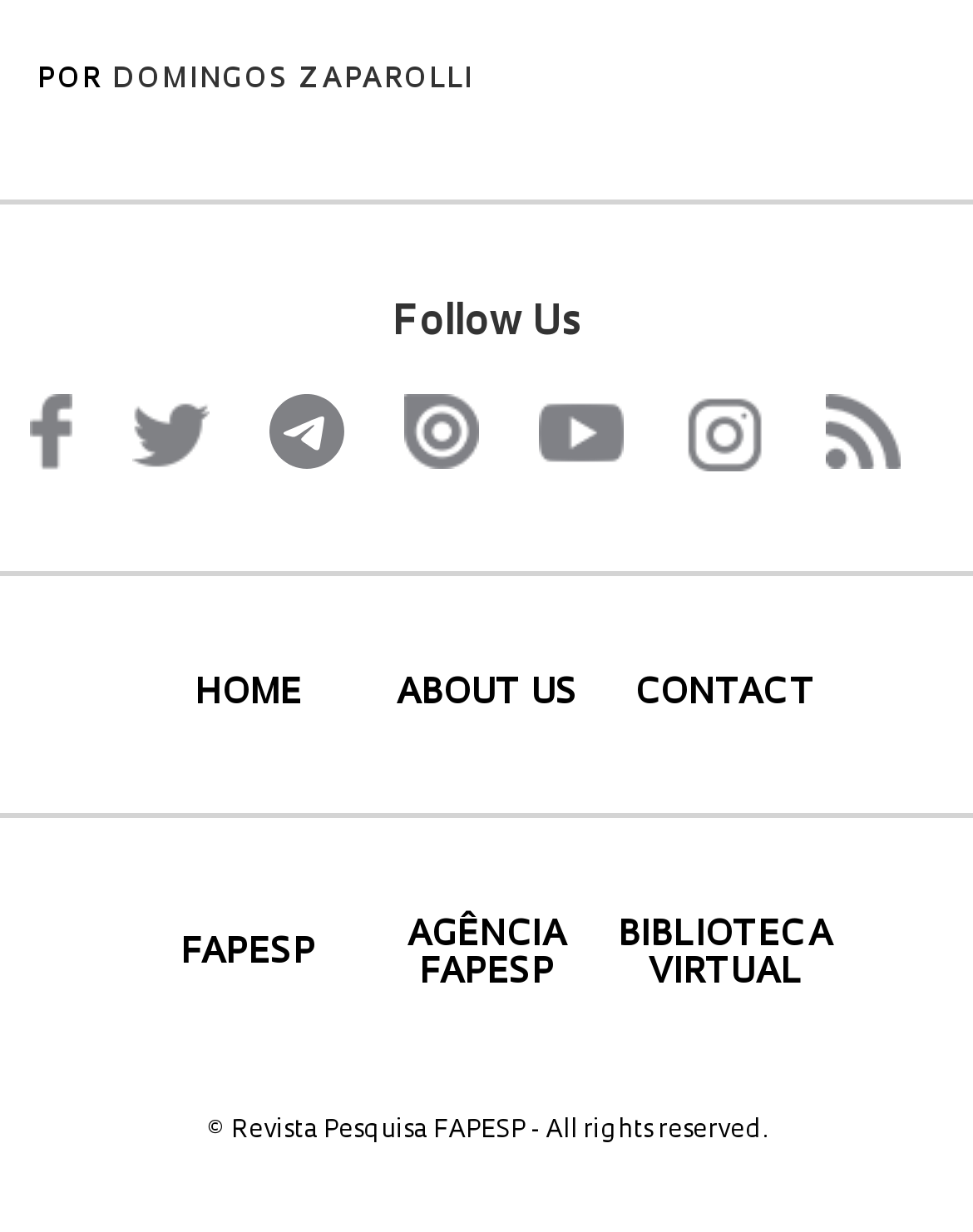Please predict the bounding box coordinates (top-left x, top-left y, bottom-right x, bottom-right y) for the UI element in the screenshot that fits the description: About us

[0.38, 0.549, 0.62, 0.579]